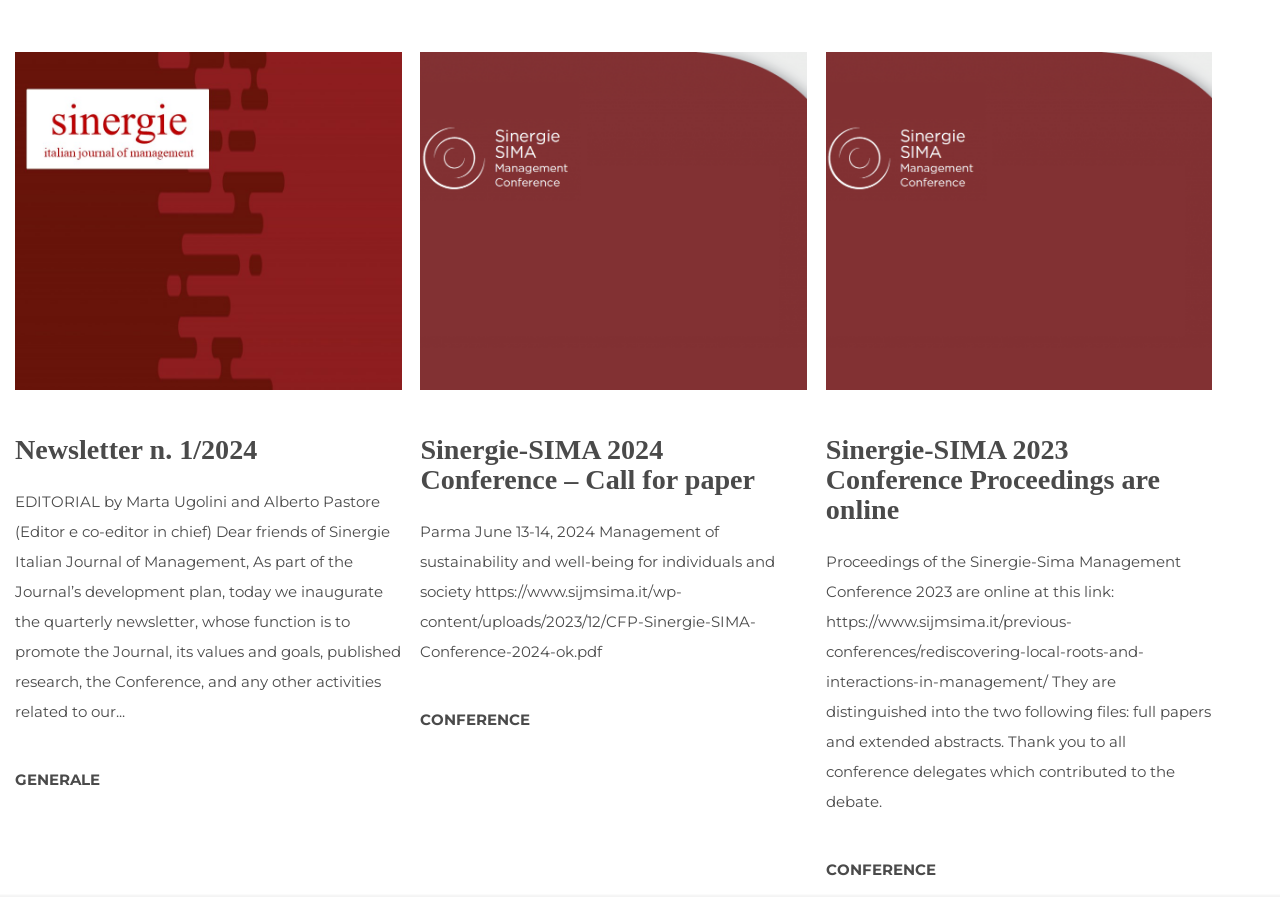Locate the bounding box coordinates of the element I should click to achieve the following instruction: "View the newsletter".

[0.012, 0.058, 0.314, 0.434]